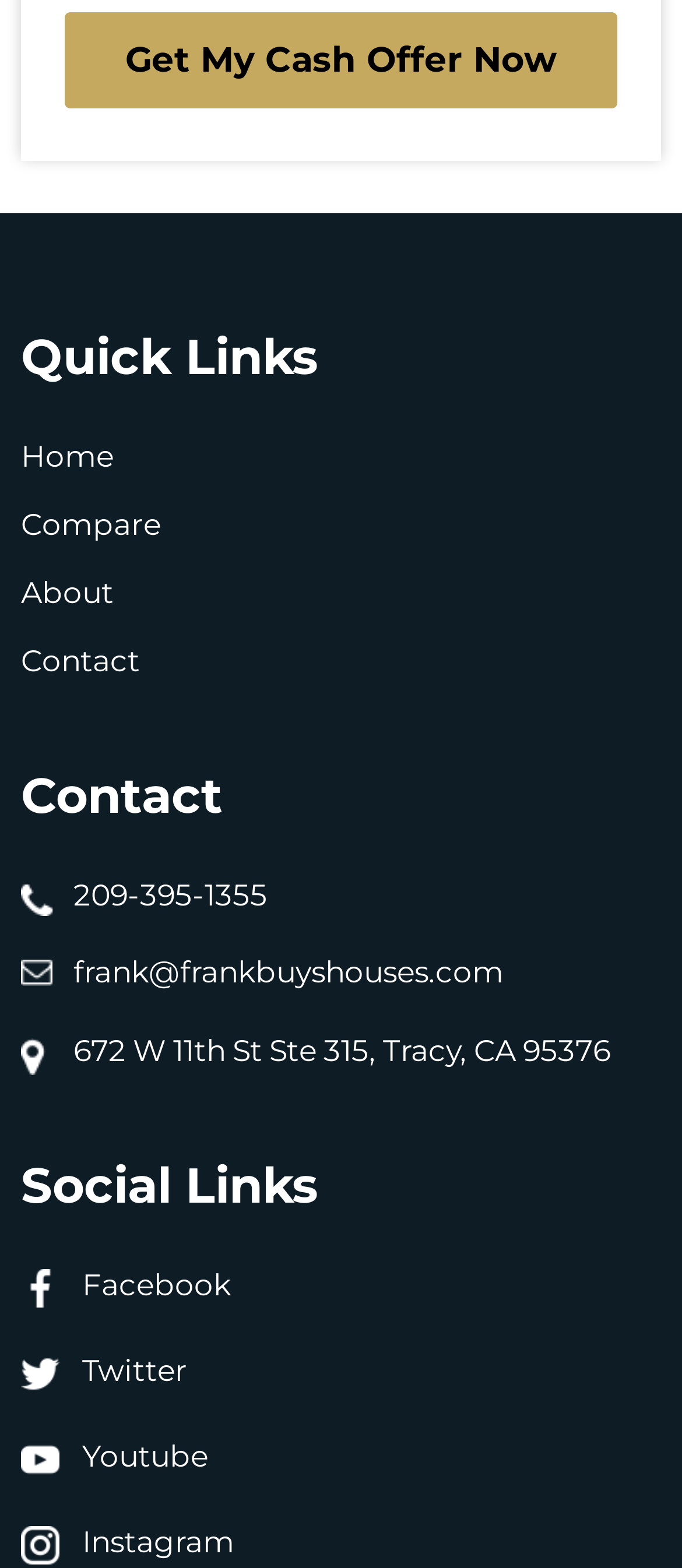Kindly determine the bounding box coordinates for the clickable area to achieve the given instruction: "Check the address".

[0.108, 0.659, 0.895, 0.682]